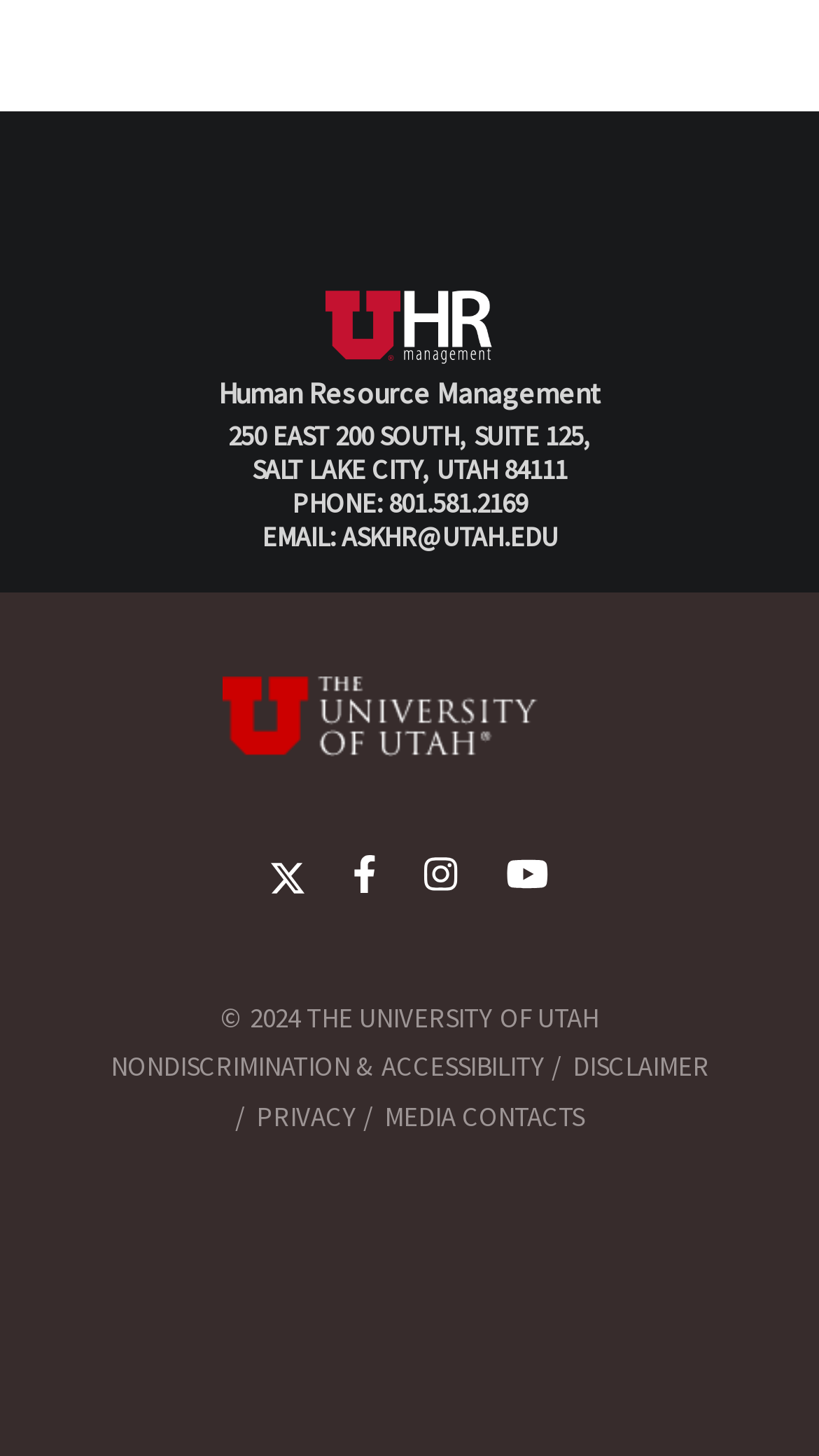How many social media links are there on the webpage?
Refer to the screenshot and respond with a concise word or phrase.

4